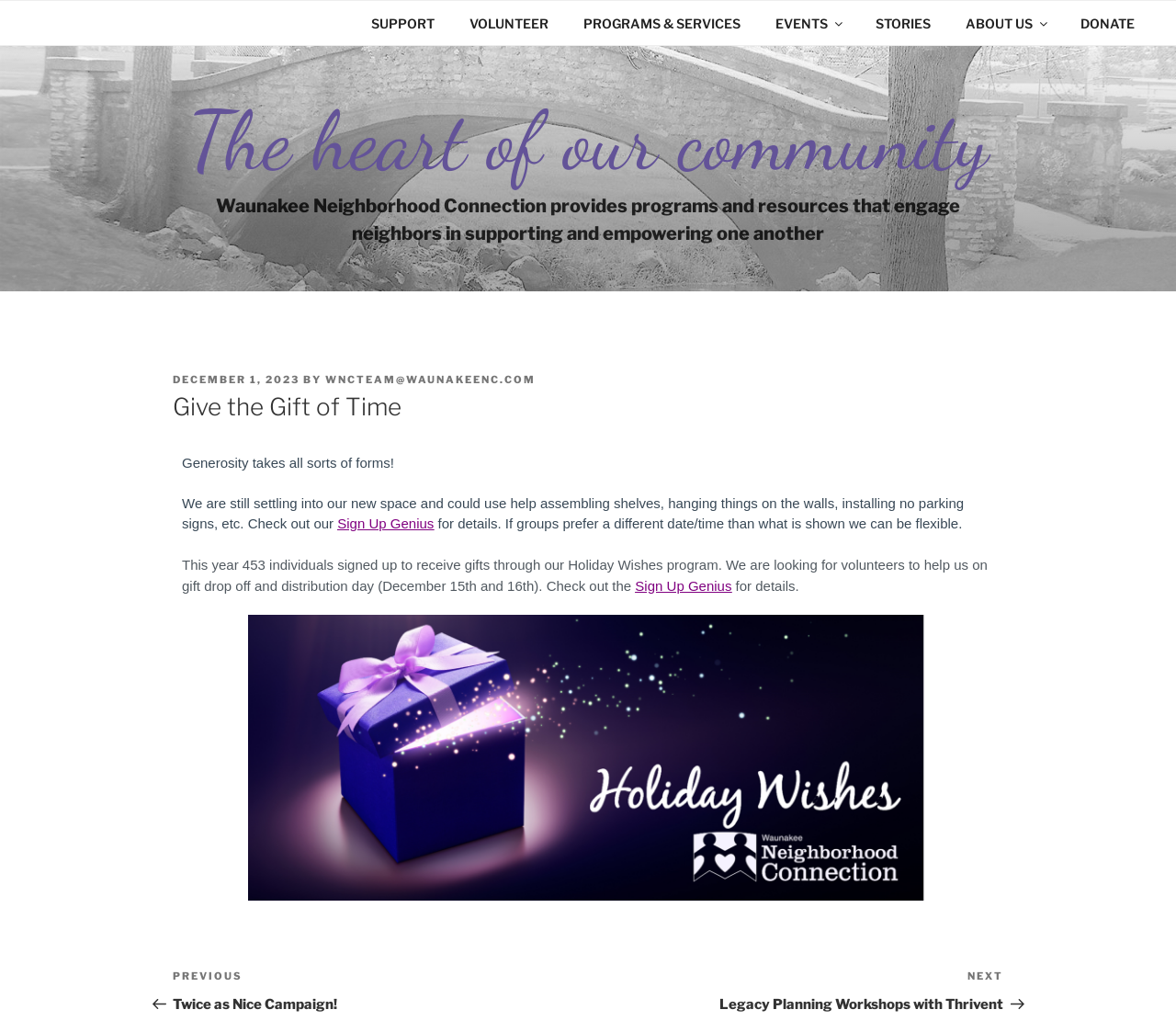Answer the question using only a single word or phrase: 
What is the date of the gift drop off and distribution day?

December 15th and 16th